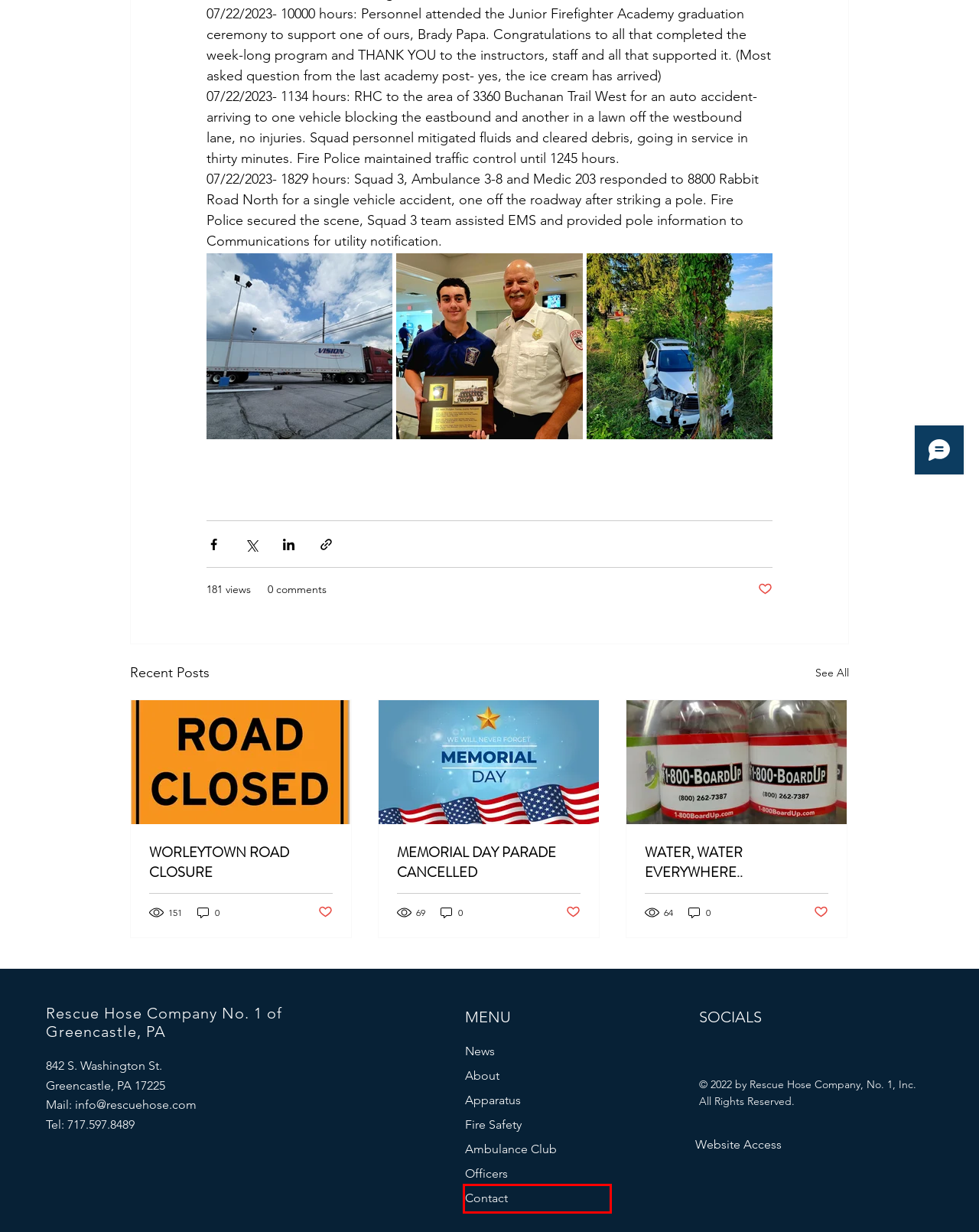You are given a screenshot of a webpage with a red bounding box around an element. Choose the most fitting webpage description for the page that appears after clicking the element within the red bounding box. Here are the candidates:
A. WATER, WATER EVERYWHERE..
B. MEMORIAL DAY PARADE CANCELLED
C. WORLEYTOWN ROAD CLOSURE
D. Contact | RHC
E. Home | RHC
F. Officers | RHC
G. News | RHC
H. Fire Safety | RHC

D